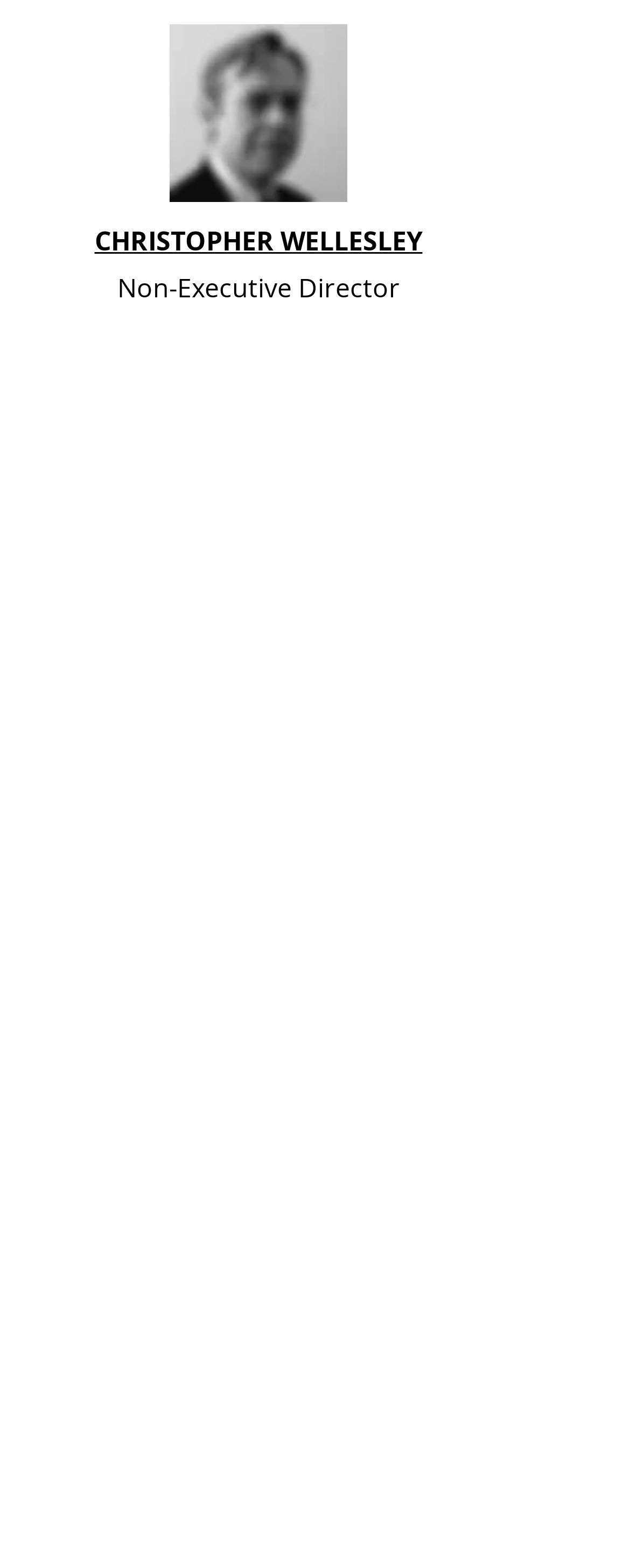What is the email address of GSTEchnologies? Based on the screenshot, please respond with a single word or phrase.

info@gstechnologies.co.uk